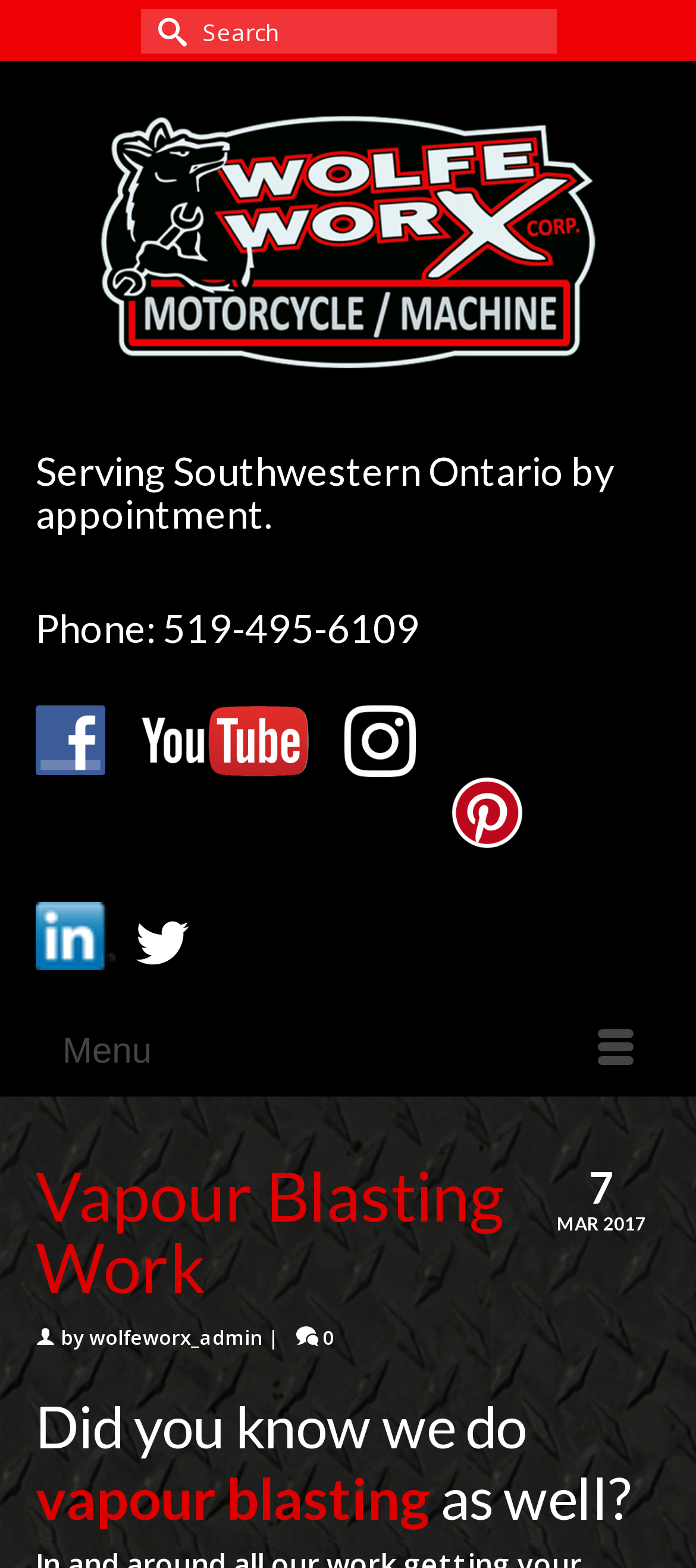Identify and provide the bounding box for the element described by: "vapour blasting".

[0.051, 0.933, 0.618, 0.977]